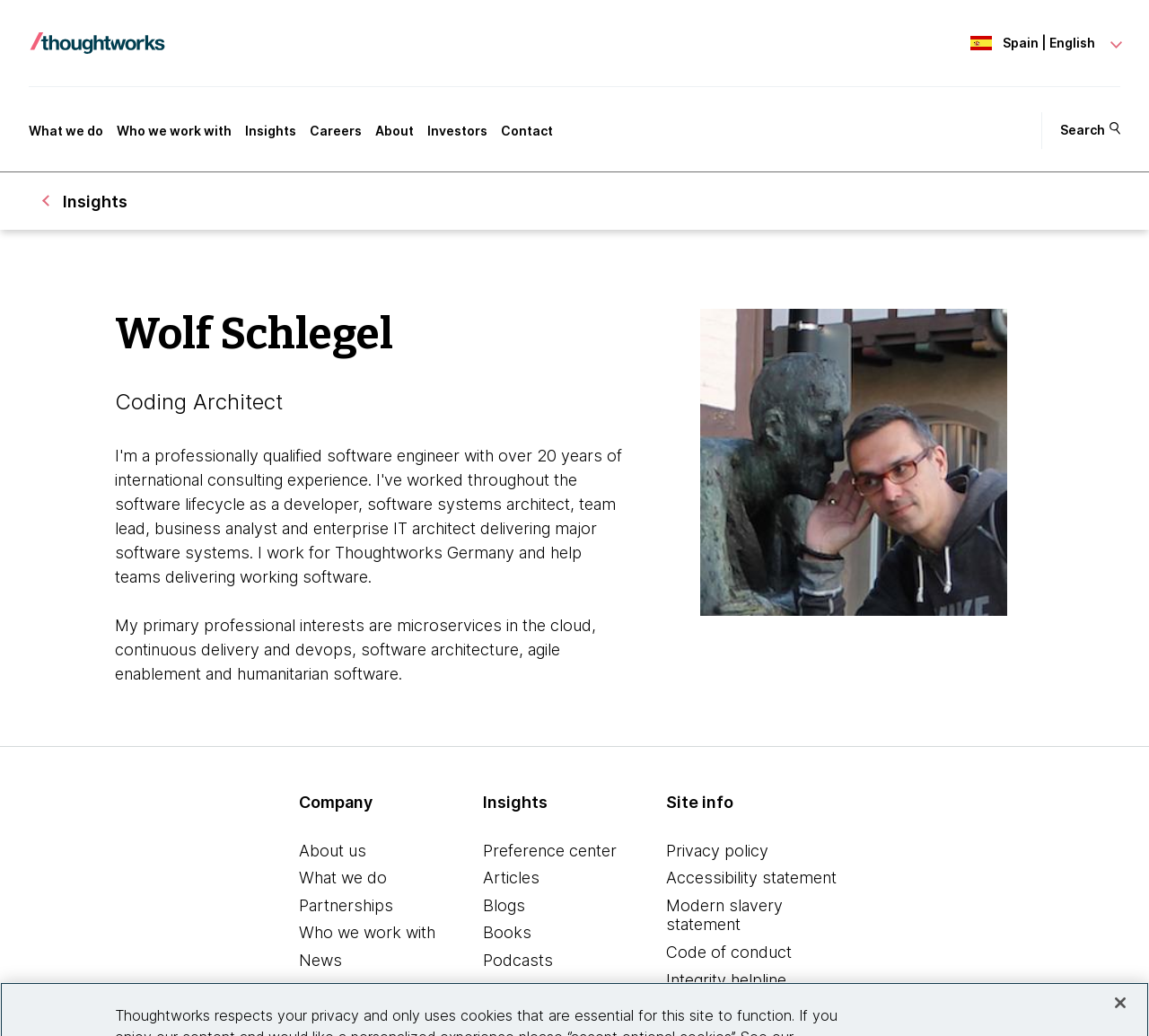Please identify the bounding box coordinates of where to click in order to follow the instruction: "Read about Wolf Schlegel".

[0.1, 0.298, 0.55, 0.348]